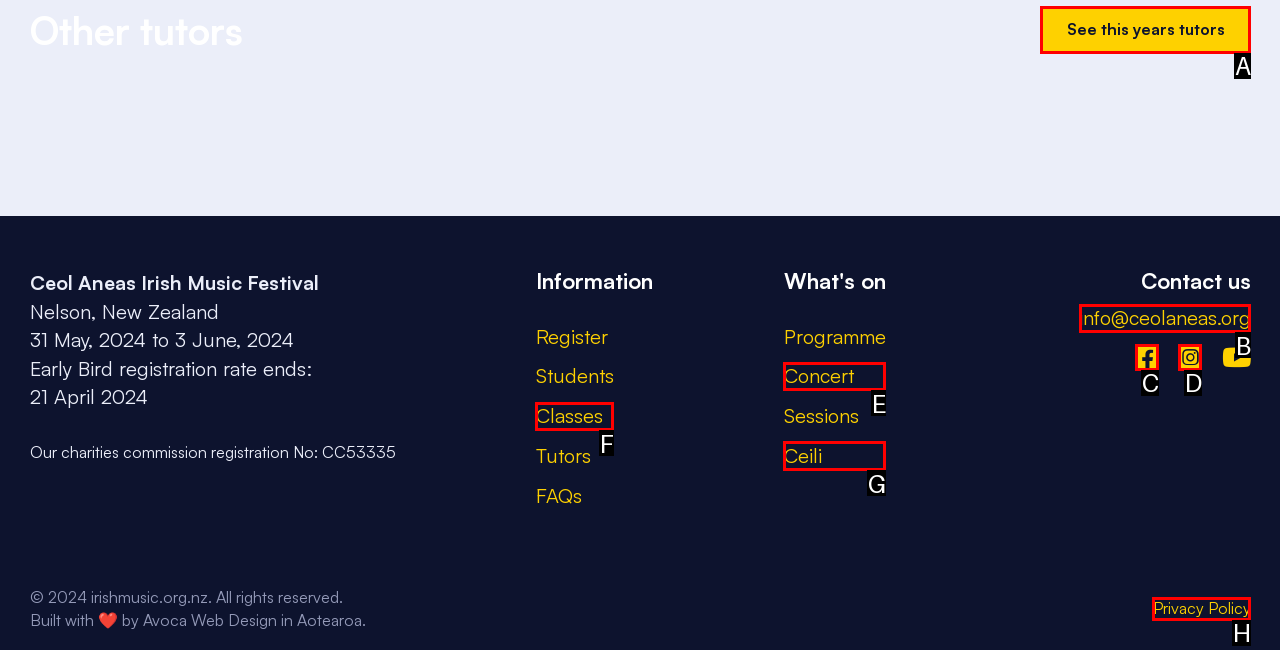Identify the letter of the correct UI element to fulfill the task: Contact us via email from the given options in the screenshot.

B